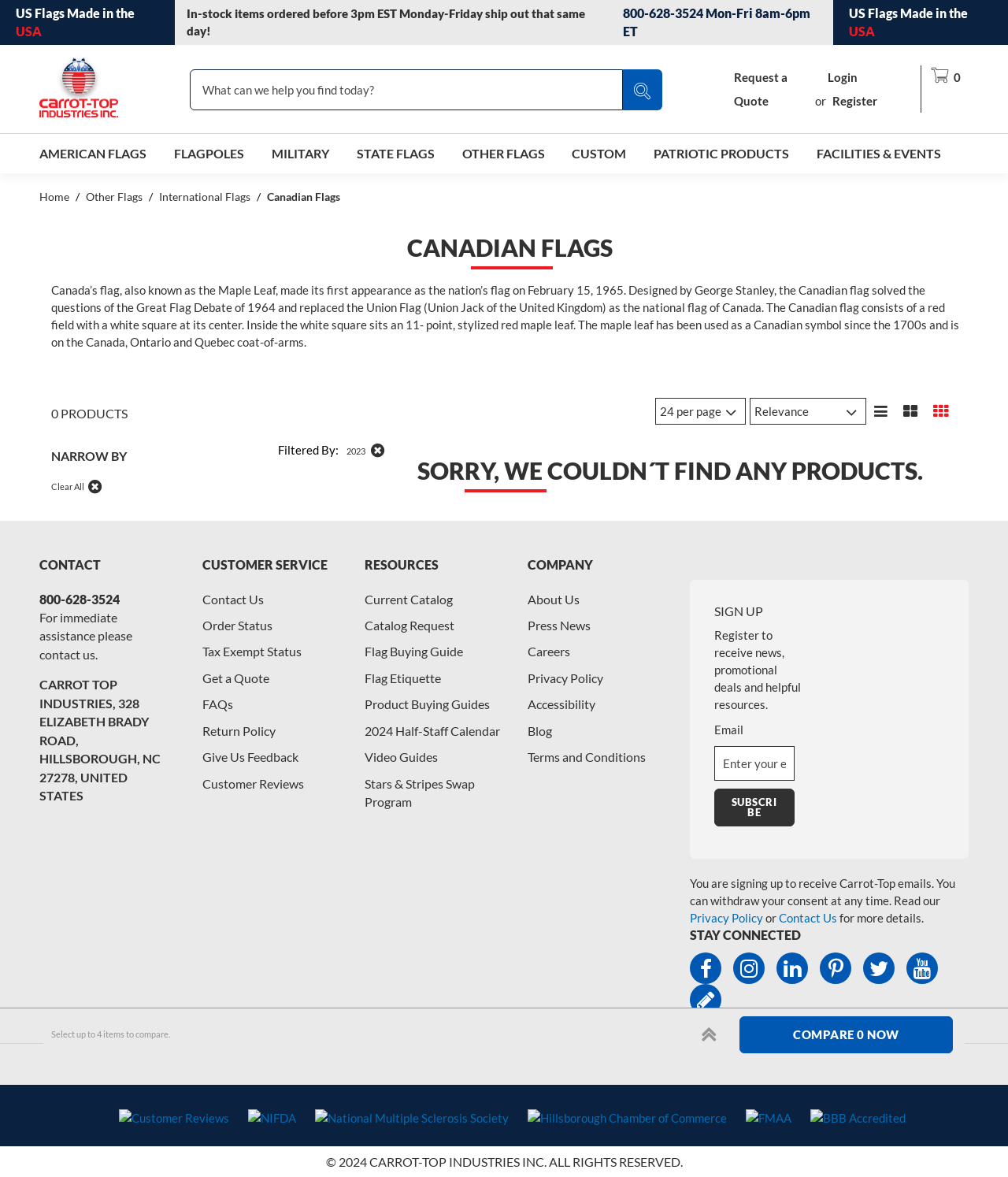Identify the bounding box coordinates of the clickable section necessary to follow the following instruction: "Search for a product". The coordinates should be presented as four float numbers from 0 to 1, i.e., [left, top, right, bottom].

[0.188, 0.059, 0.618, 0.094]